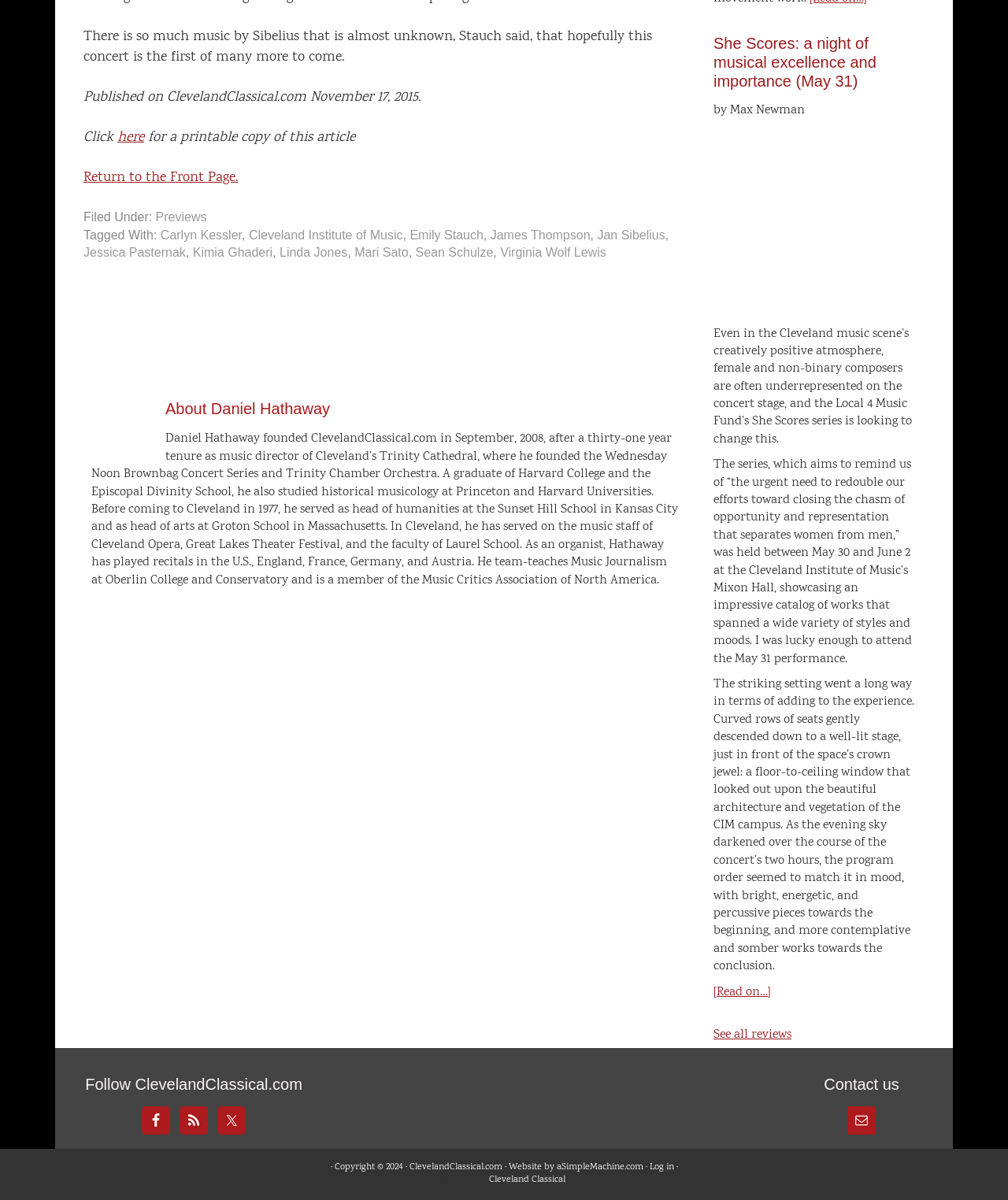Determine the bounding box coordinates of the clickable element necessary to fulfill the instruction: "View all reviews". Provide the coordinates as four float numbers within the 0 to 1 range, i.e., [left, top, right, bottom].

[0.708, 0.855, 0.785, 0.87]